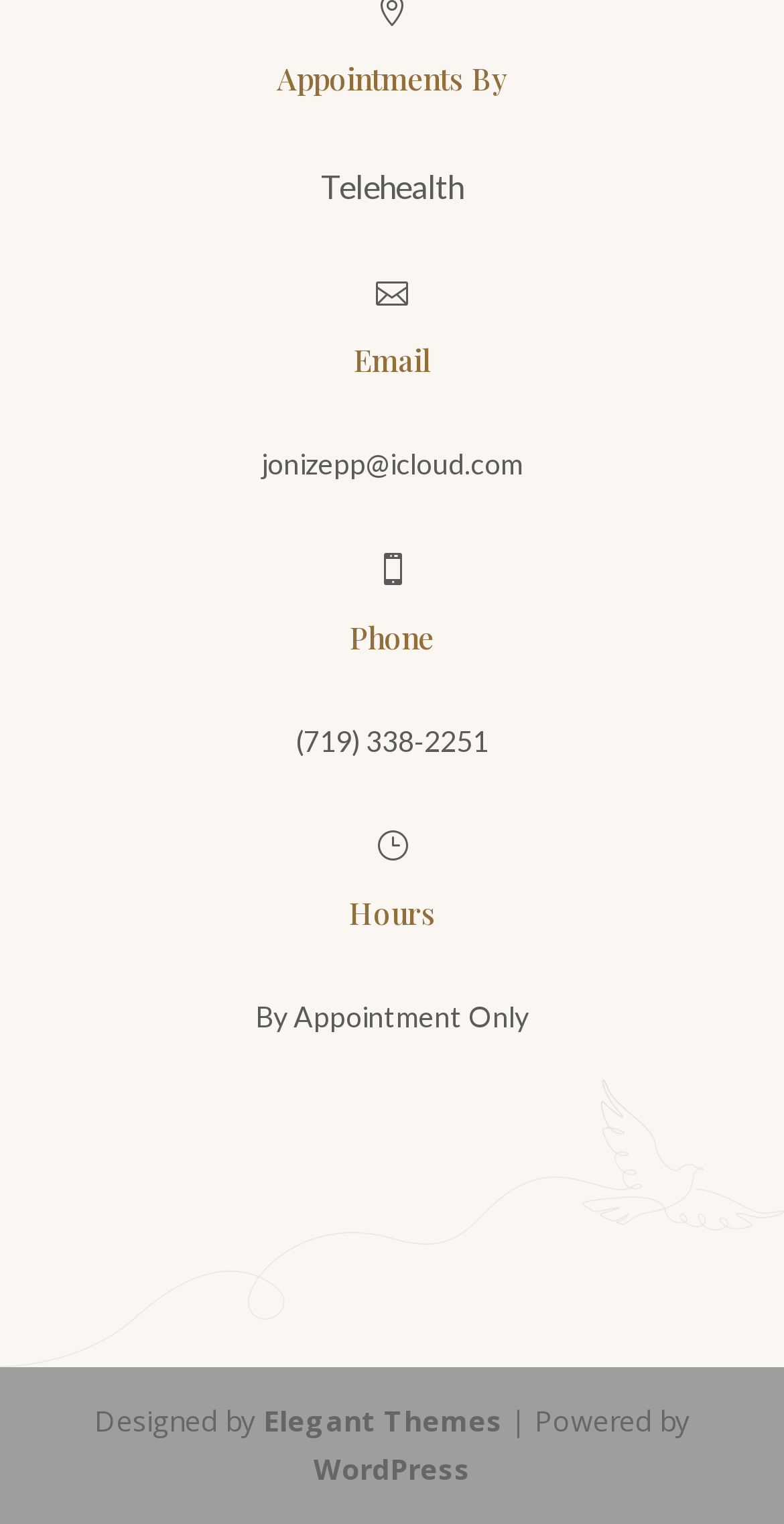What is the contact email?
Please ensure your answer to the question is detailed and covers all necessary aspects.

I found the contact email by looking at the 'Email' section, where I saw a link with the text 'jonizepp@icloud.com'.